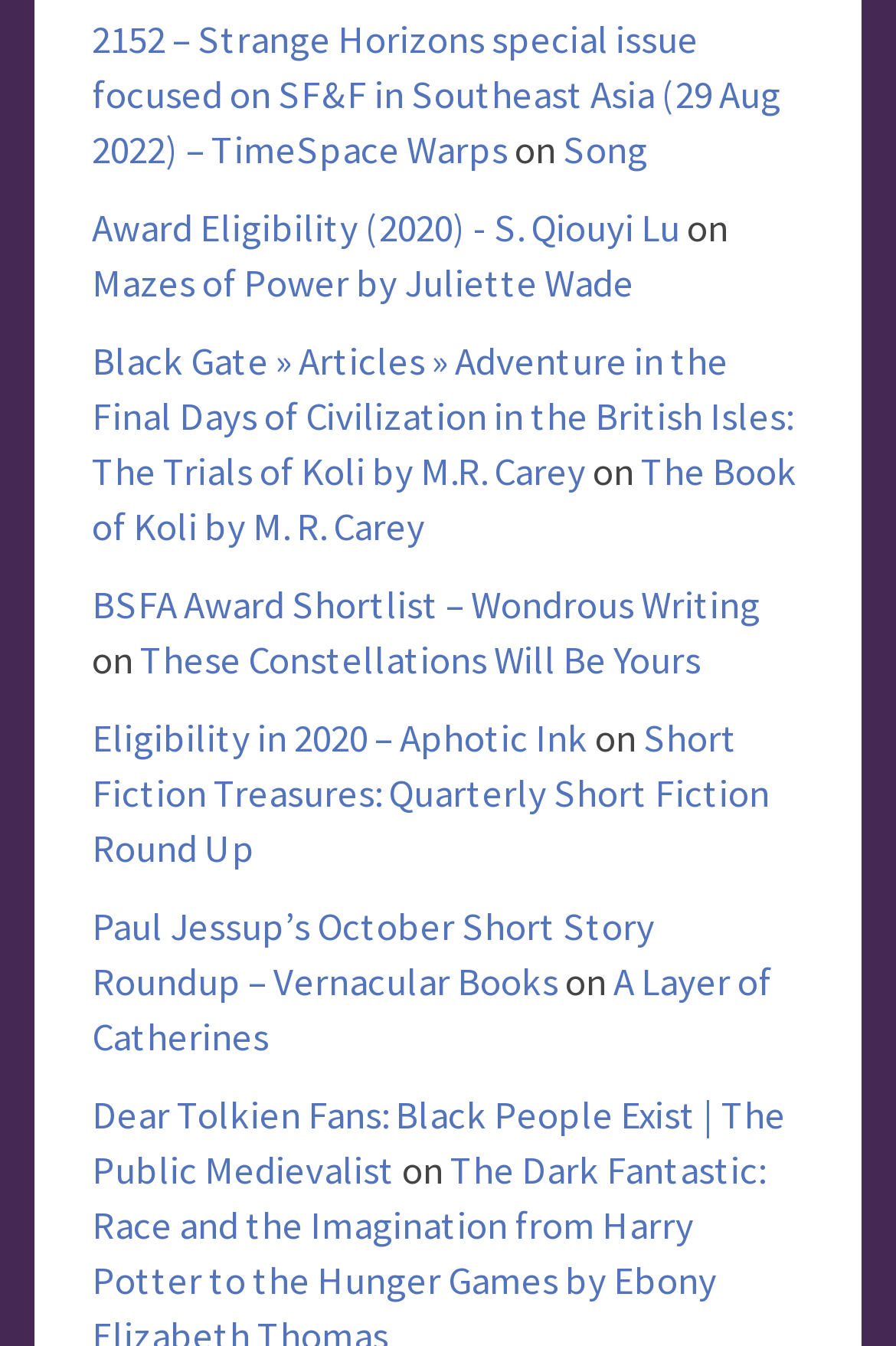Answer this question in one word or a short phrase: How many StaticText elements are on this webpage?

3